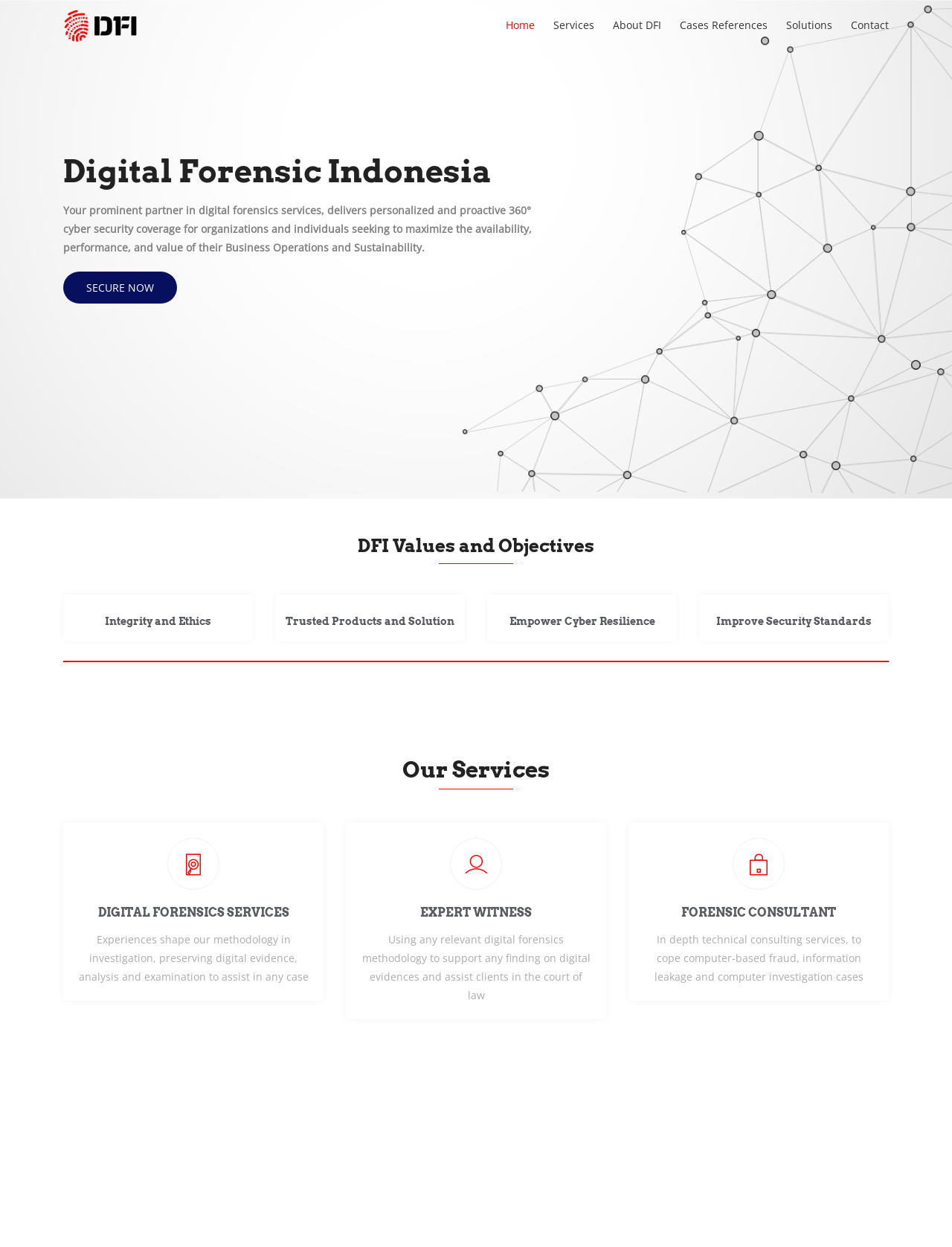Locate the bounding box coordinates of the element that should be clicked to execute the following instruction: "Click the Services link".

[0.581, 0.009, 0.624, 0.032]